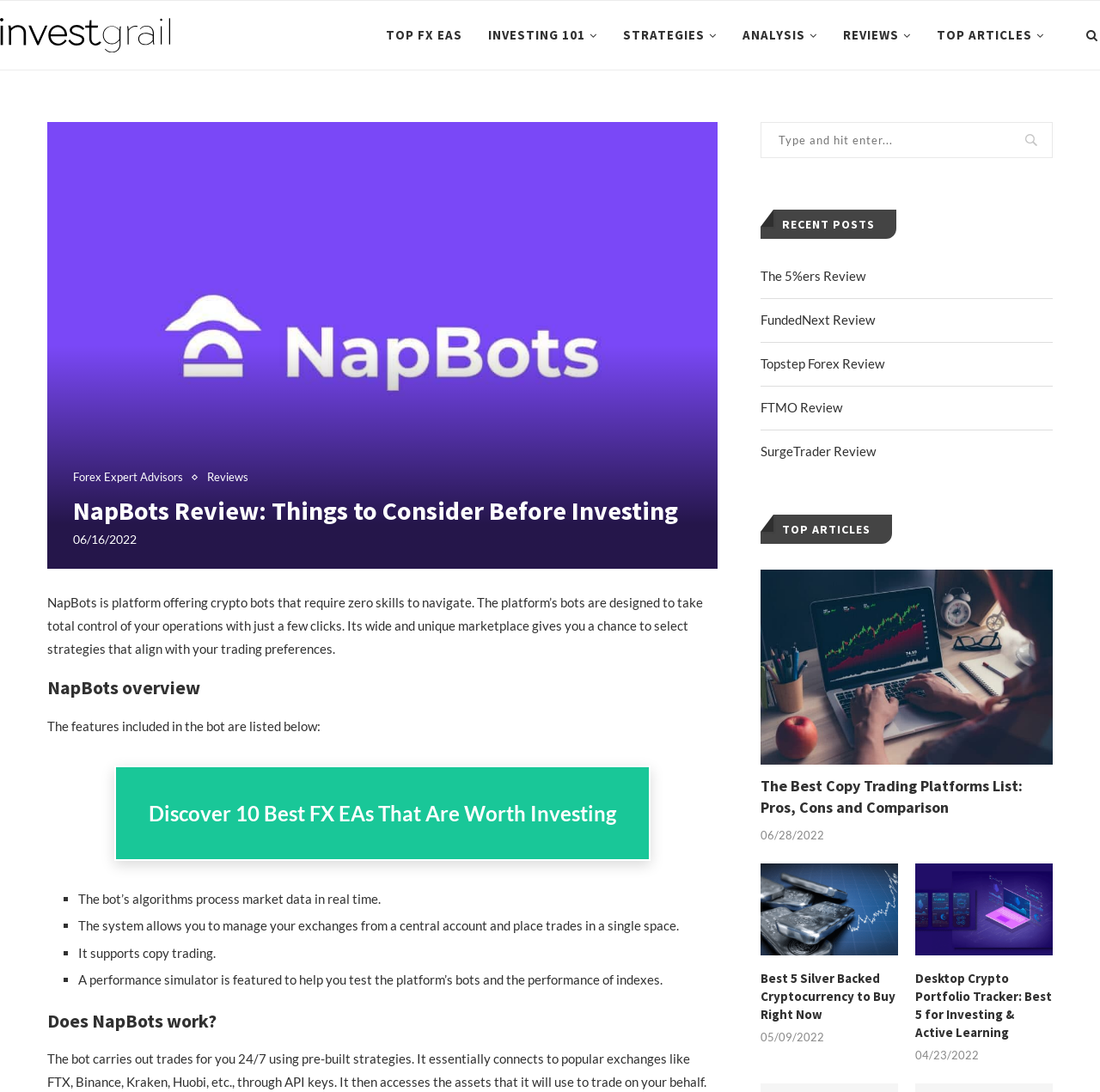Please find and generate the text of the main header of the webpage.

NapBots Review: Things to Consider Before Investing